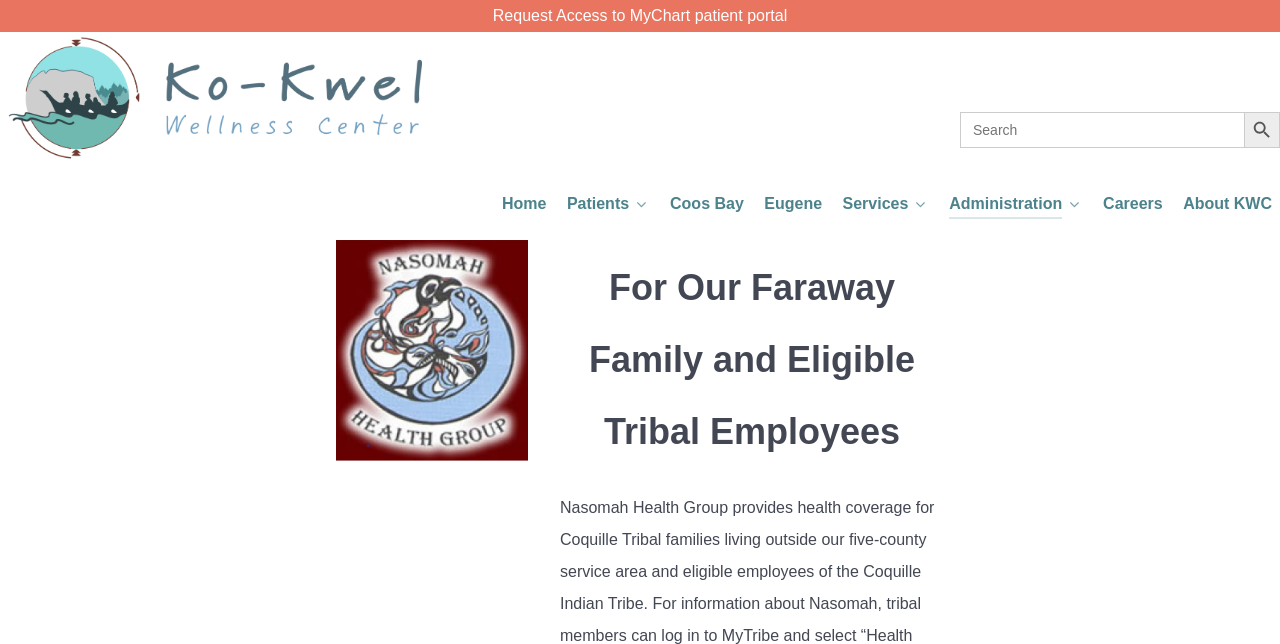Determine the bounding box coordinates for the area that should be clicked to carry out the following instruction: "Request access to MyChart patient portal".

[0.385, 0.011, 0.615, 0.037]